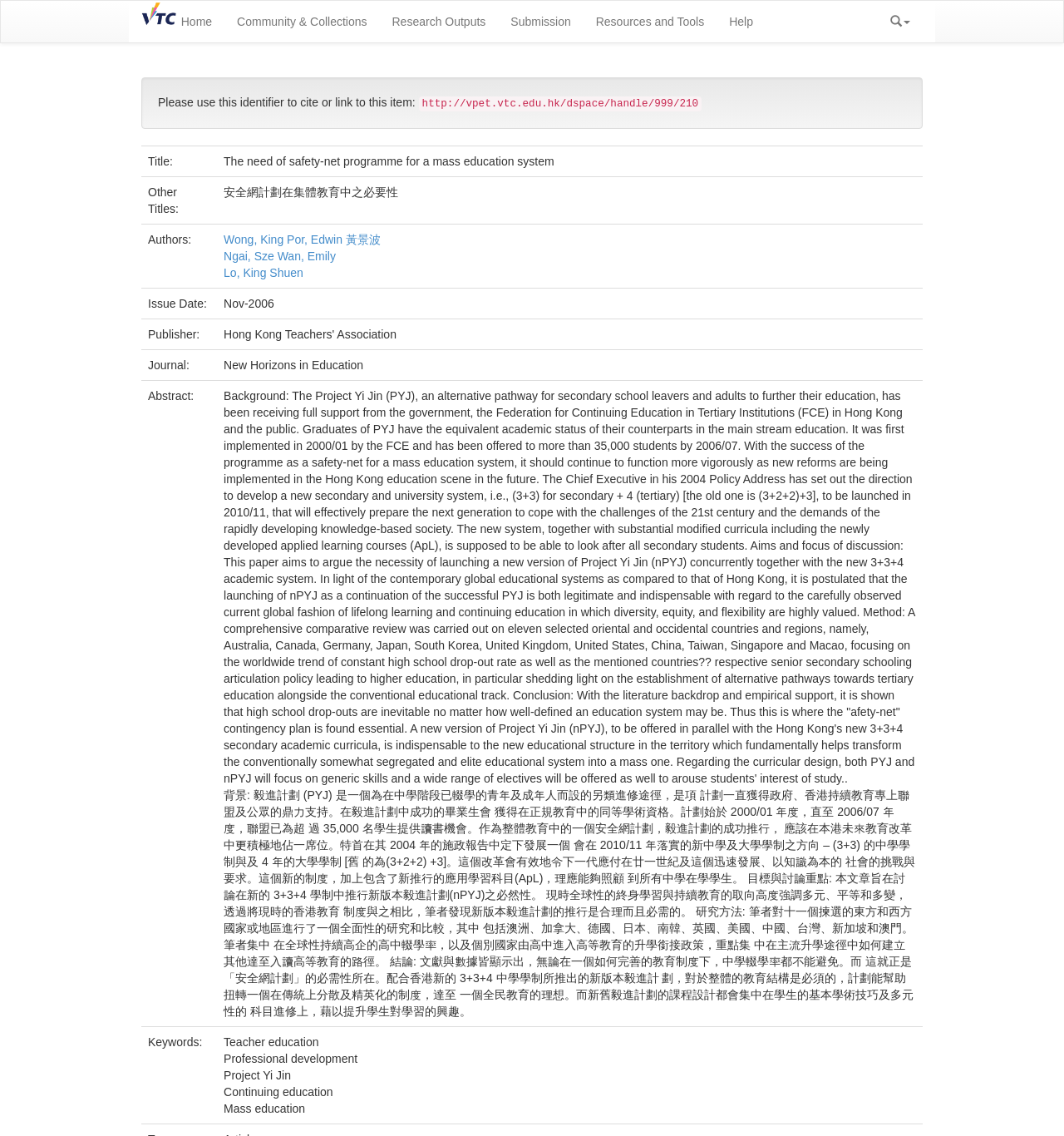Determine the bounding box for the UI element as described: "Home". The coordinates should be represented as four float numbers between 0 and 1, formatted as [left, top, right, bottom].

[0.158, 0.001, 0.211, 0.037]